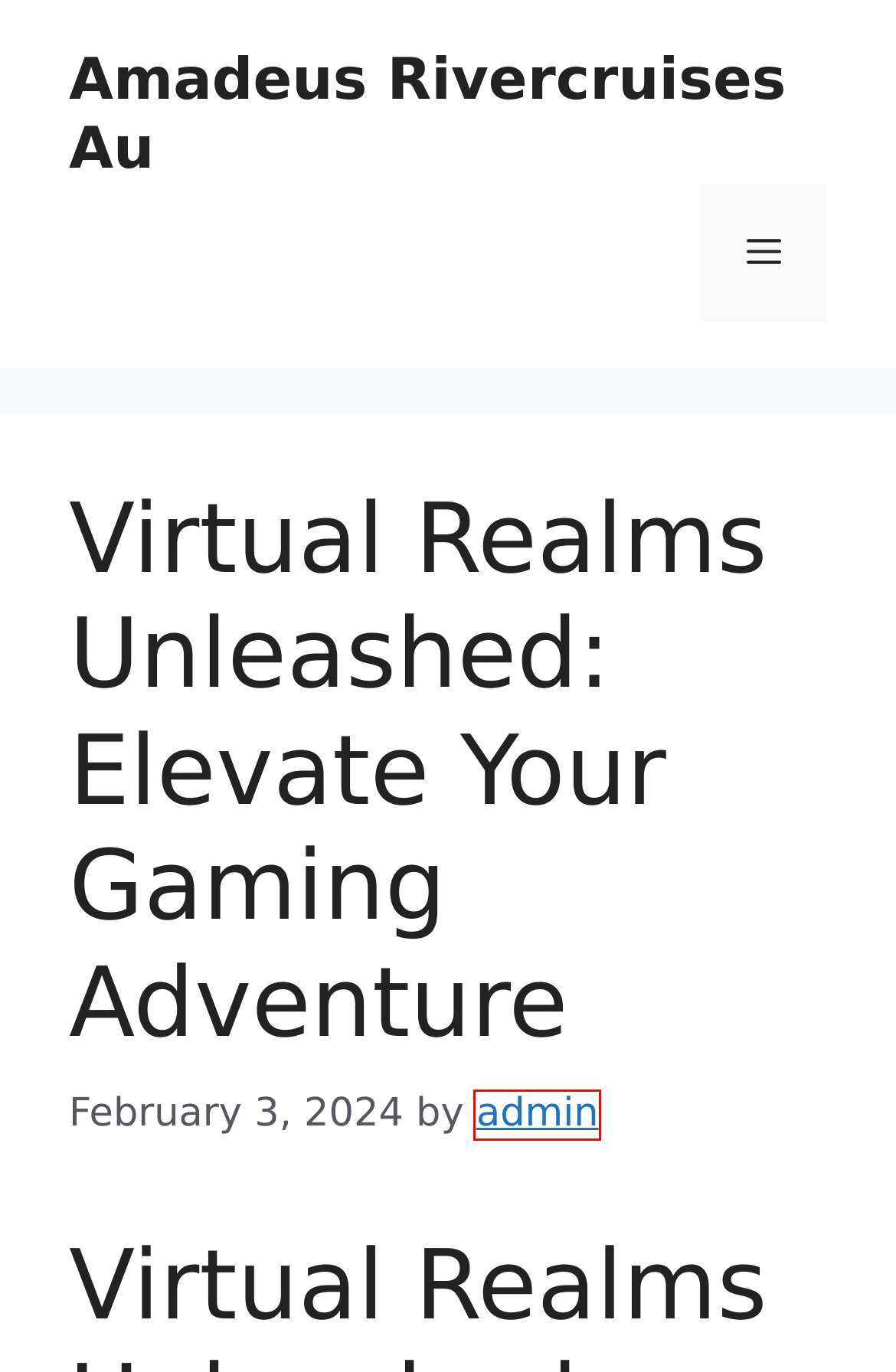Look at the screenshot of the webpage and find the element within the red bounding box. Choose the webpage description that best fits the new webpage that will appear after clicking the element. Here are the candidates:
A. Amadeus Rivercruises Au – Just another WordPress site
B. Introduction to Vaping: What is vaping and how does it work? – Amadeus Rivercruises Au
C. Uncategorized – Amadeus Rivercruises Au
D. Benefits of Invoice Purchase for Small Businesses – Amadeus Rivercruises Au
E. สมัคร gclub เว็บตรง พนันออนไลน์มาแรง 2024
F. Top Crypto Conferences to Attend in 2024 – Amadeus Rivercruises Au
G. How to Use a Construction Loan for Investment Properties – Amadeus Rivercruises Au
H. admin – Amadeus Rivercruises Au

H